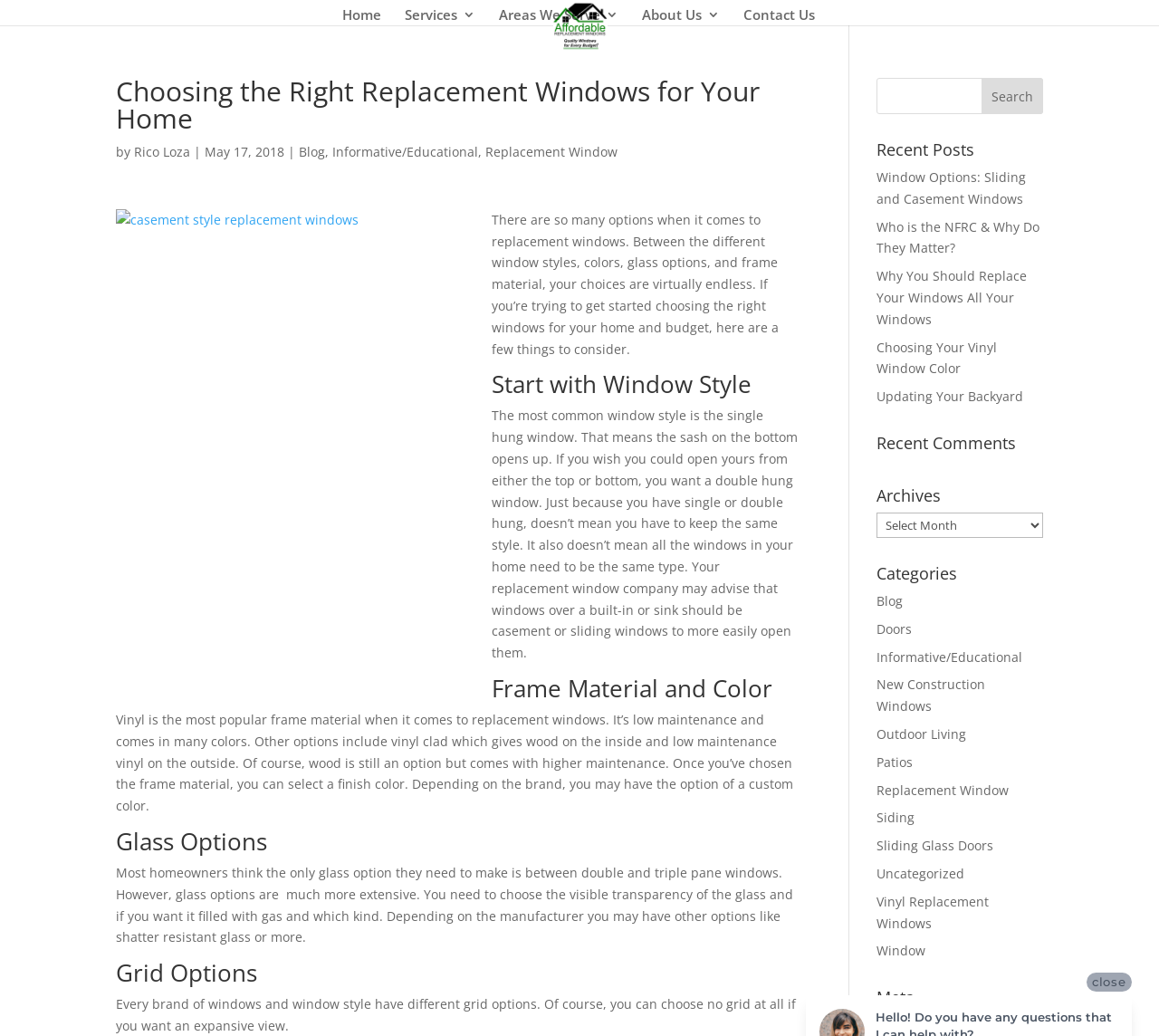Please identify the bounding box coordinates of the element that needs to be clicked to perform the following instruction: "Click on the 'Home' link".

[0.295, 0.008, 0.329, 0.025]